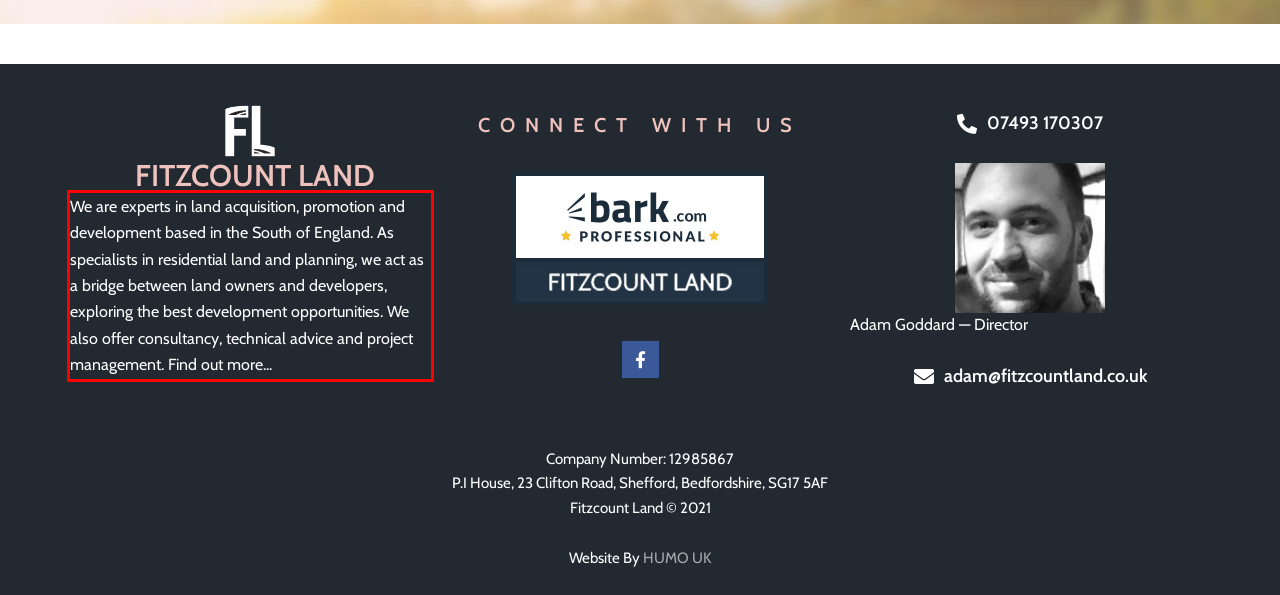Within the screenshot of a webpage, identify the red bounding box and perform OCR to capture the text content it contains.

We are experts in land acquisition, promotion and development based in the South of England. As specialists in residential land and planning, we act as a bridge between land owners and developers, exploring the best development opportunities. We also offer consultancy, technical advice and project management. Find out more...